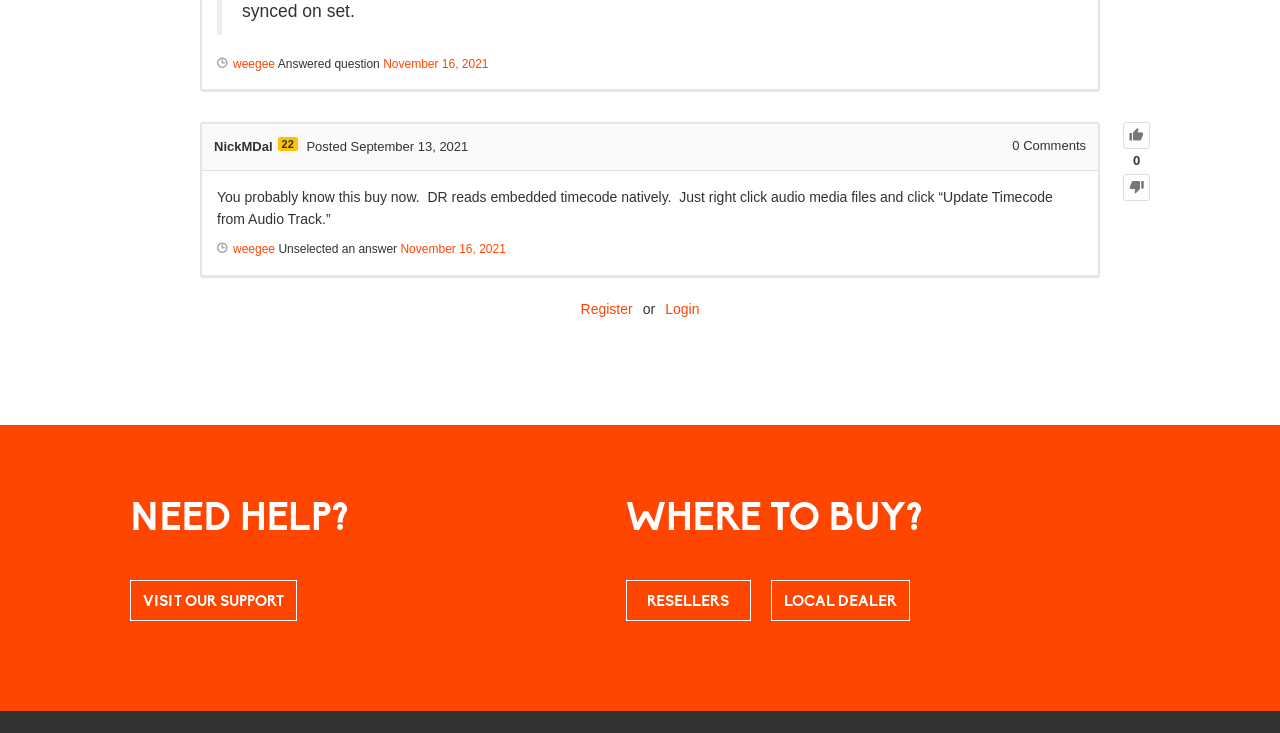Point out the bounding box coordinates of the section to click in order to follow this instruction: "Visit the support page".

[0.102, 0.791, 0.232, 0.847]